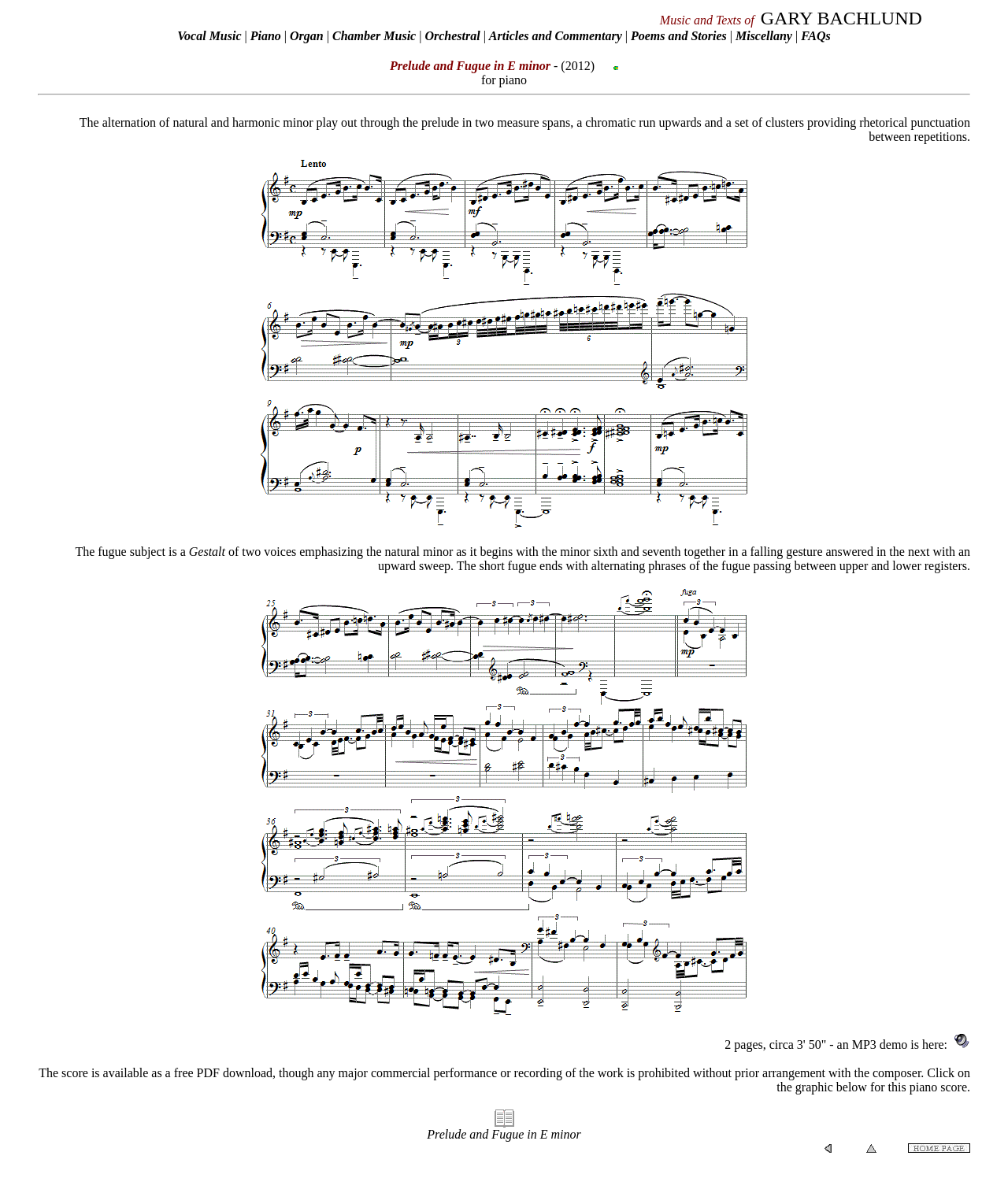Please analyze the image and provide a thorough answer to the question:
What is the instrument of the music piece?

The instrument of the music piece is obtained from the static text element 'for piano' located below the title of the music piece.